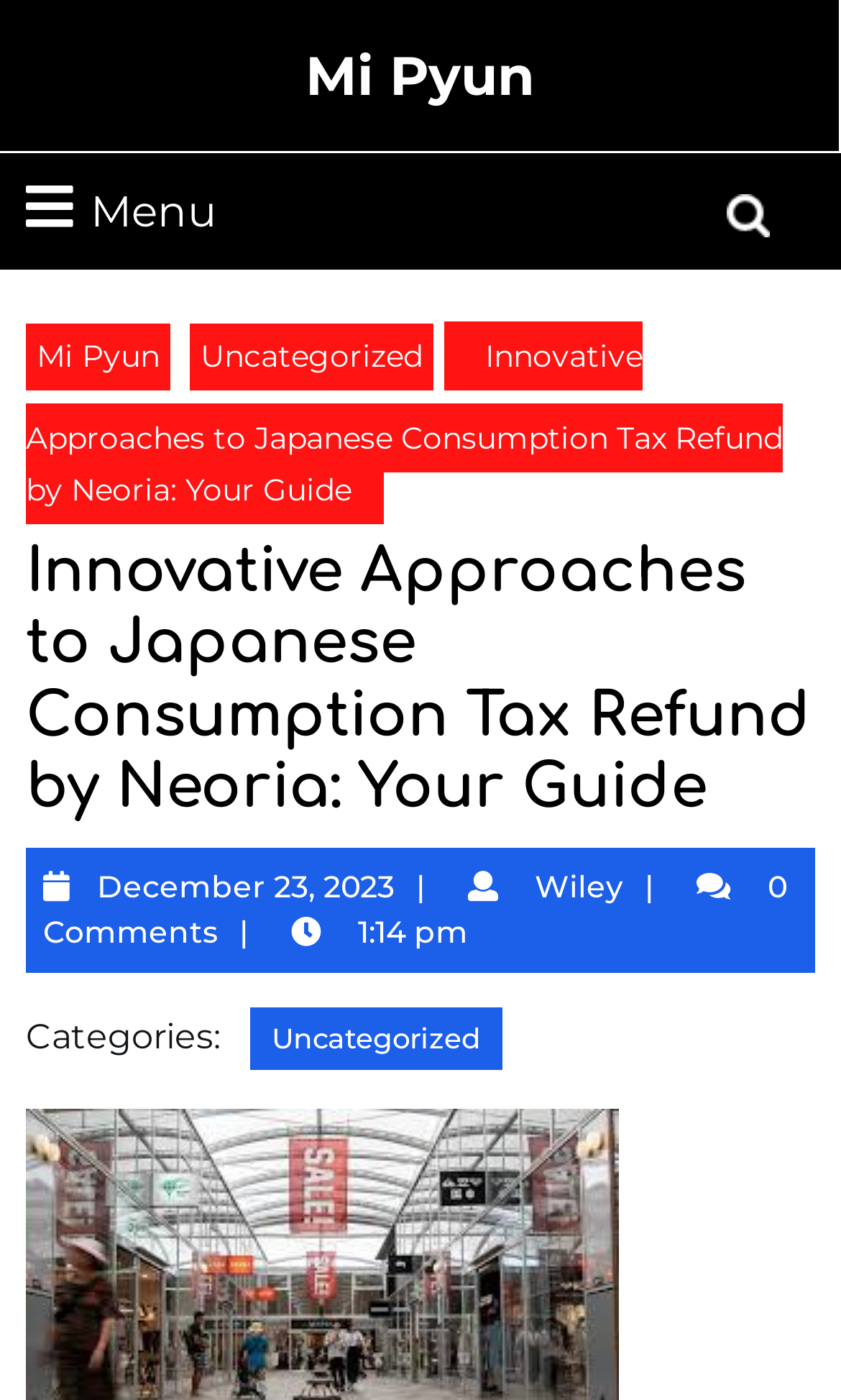Please locate the UI element described by "Home" and provide its bounding box coordinates.

None